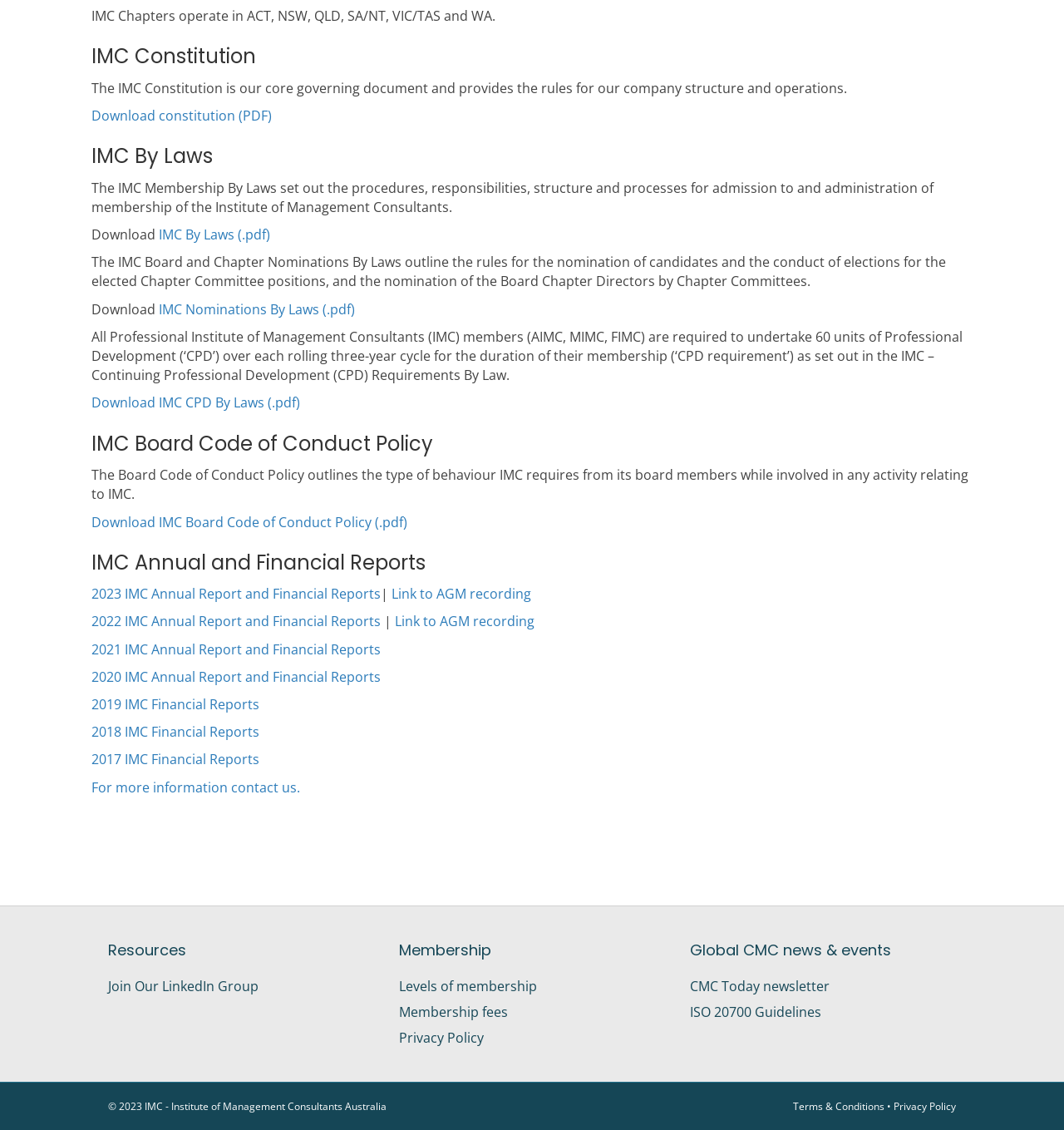Please find the bounding box coordinates in the format (top-left x, top-left y, bottom-right x, bottom-right y) for the given element description. Ensure the coordinates are floating point numbers between 0 and 1. Description: For more information contact us.

[0.086, 0.688, 0.282, 0.705]